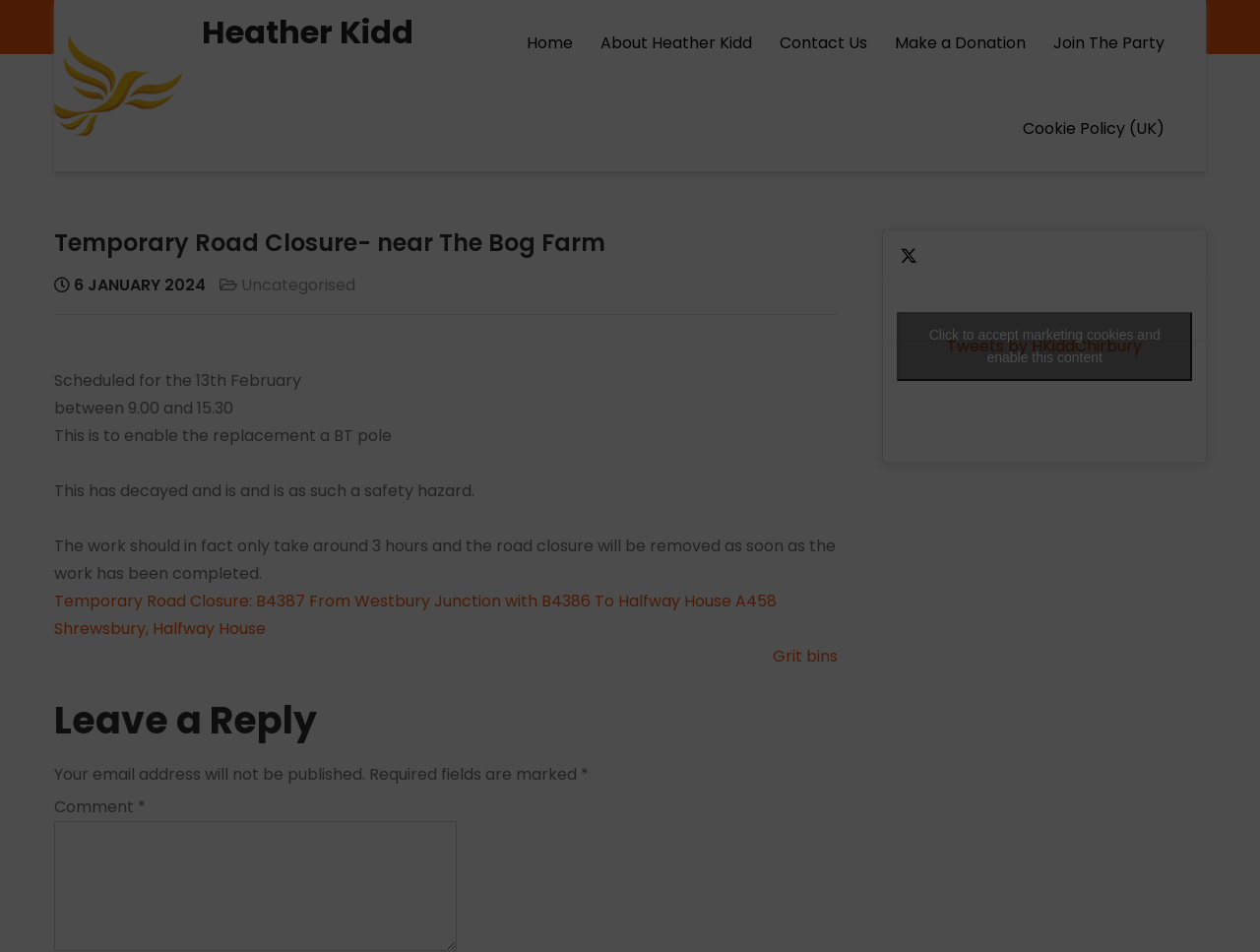Identify the bounding box for the UI element specified in this description: "Cookie Policy (UK)". The coordinates must be four float numbers between 0 and 1, formatted as [left, top, right, bottom].

[0.802, 0.09, 0.934, 0.18]